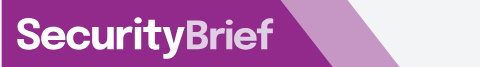What is the focus of the platform?
Craft a detailed and extensive response to the question.

The caption explains that the word 'Brief' is styled in a lighter shade, emphasizing the focus on quick, accessible technology news and insights, which implies that the platform is focused on providing rapid and easily accessible information.